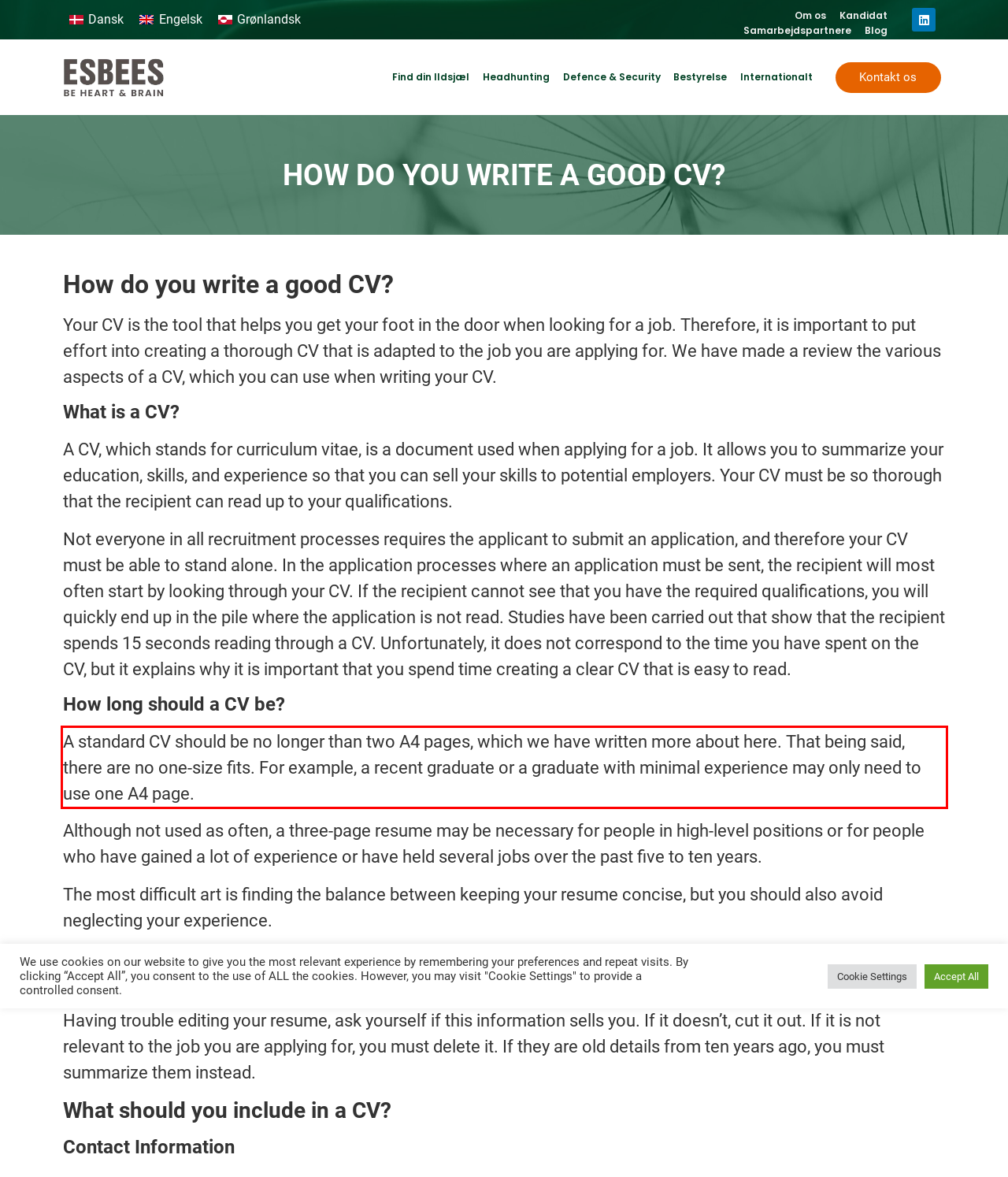Analyze the screenshot of the webpage and extract the text from the UI element that is inside the red bounding box.

A standard CV should be no longer than two A4 pages, which we have written more about here. That being said, there are no one-size fits. For example, a recent graduate or a graduate with minimal experience may only need to use one A4 page.